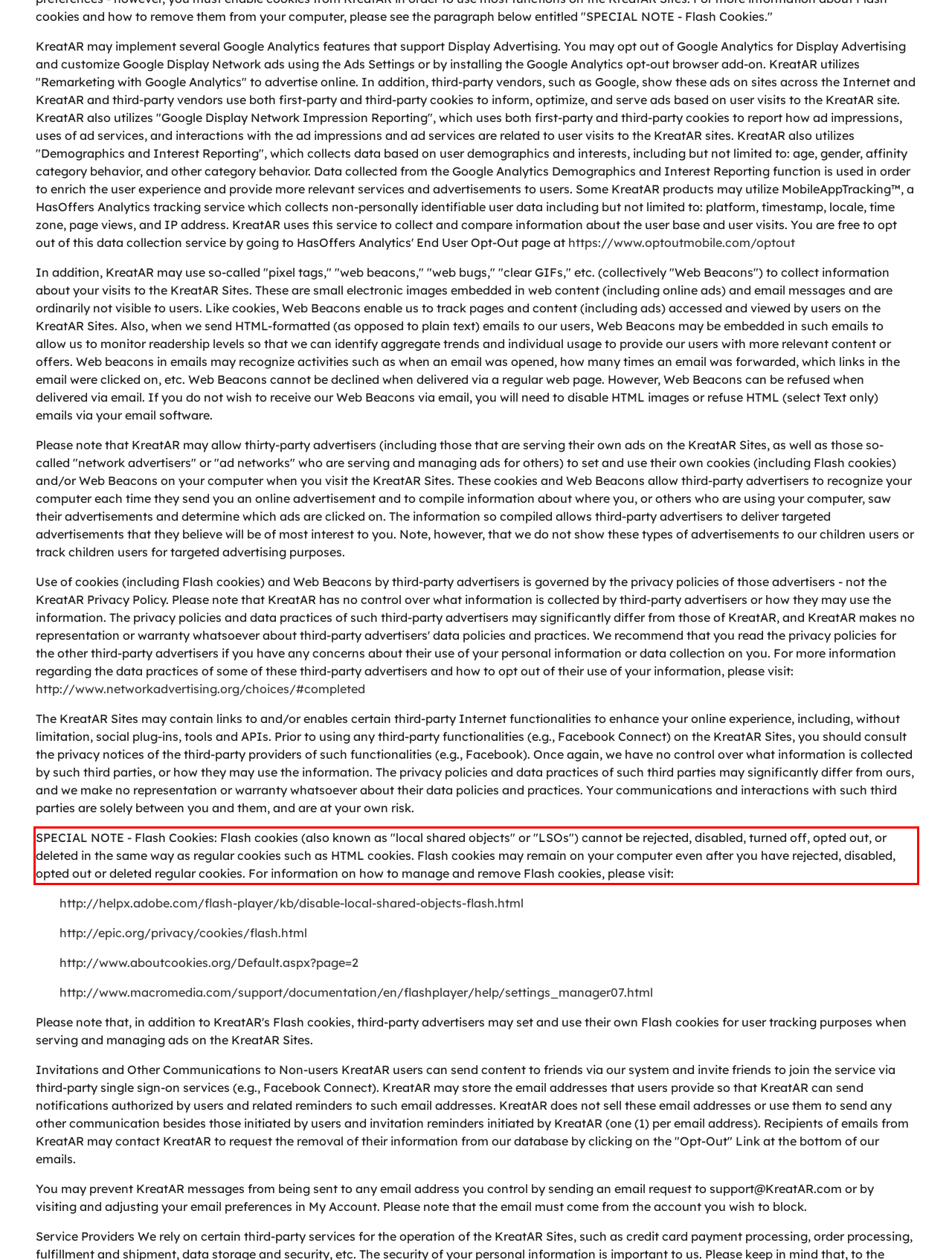You have a screenshot of a webpage with a red bounding box. Identify and extract the text content located inside the red bounding box.

SPECIAL NOTE - Flash Cookies: Flash cookies (also known as "local shared objects" or "LSOs") cannot be rejected, disabled, turned off, opted out, or deleted in the same way as regular cookies such as HTML cookies. Flash cookies may remain on your computer even after you have rejected, disabled, opted out or deleted regular cookies. For information on how to manage and remove Flash cookies, please visit: